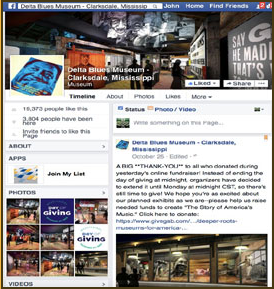Produce a meticulous caption for the image.

The image showcases the welcoming interior of the Delta Blues Museum in Clarksdale, Mississippi. This vibrant space reflects the rich cultural heritage and history of the blues, inviting visitors to explore its exhibits. The museum aims to engage and educate through various programs, including recent partnerships for teacher workshops focusing on Southern culture and blues music. The backdrop features informative displays celebrating notable contributions to the blues genre and highlights the museum’s commitment to community involvement. This setting serves as a hub for music lovers and educators alike, fostering appreciation for the arts and local history in an interactive environment.